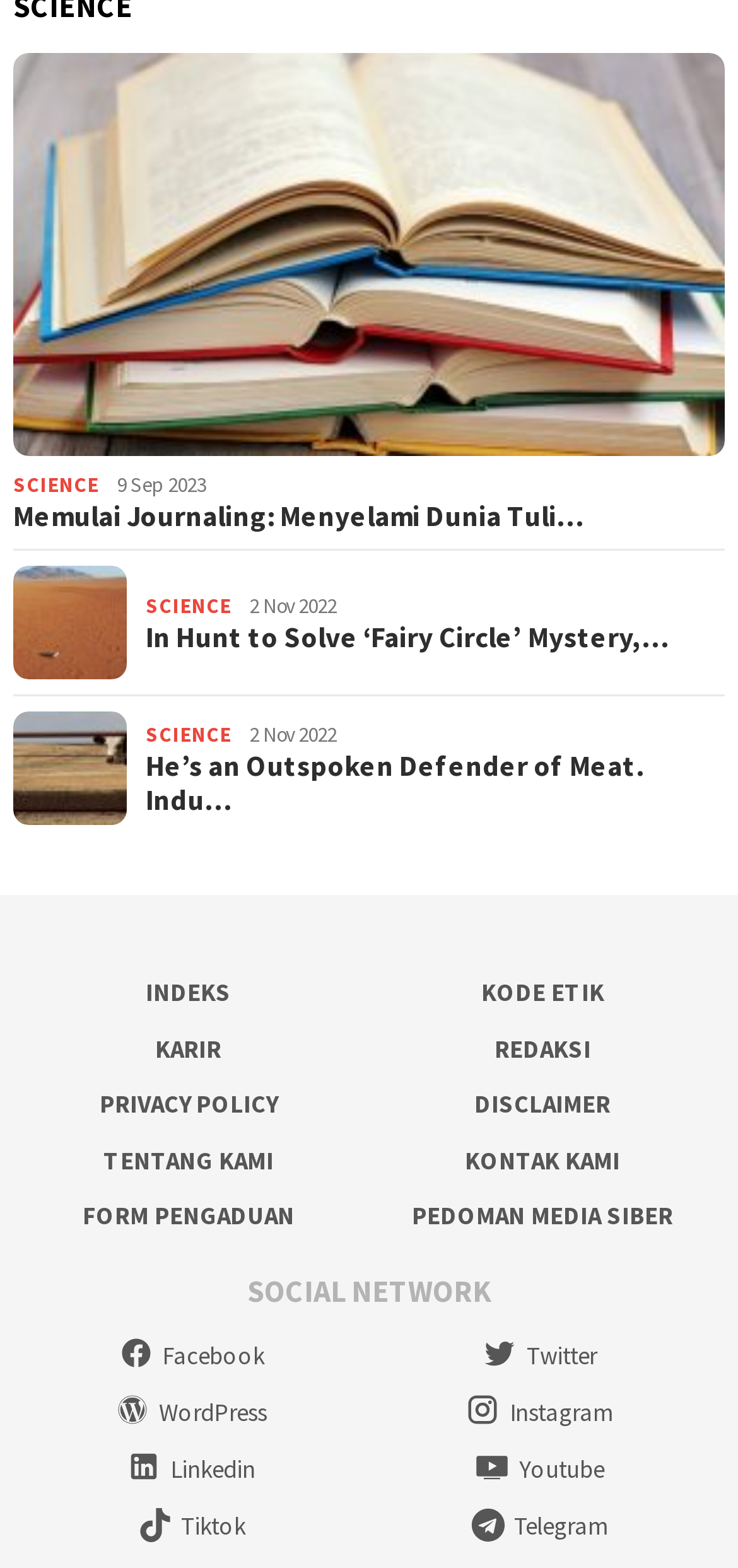Determine the bounding box coordinates of the area to click in order to meet this instruction: "Browse the 'SCIENCE' category".

[0.018, 0.3, 0.133, 0.317]